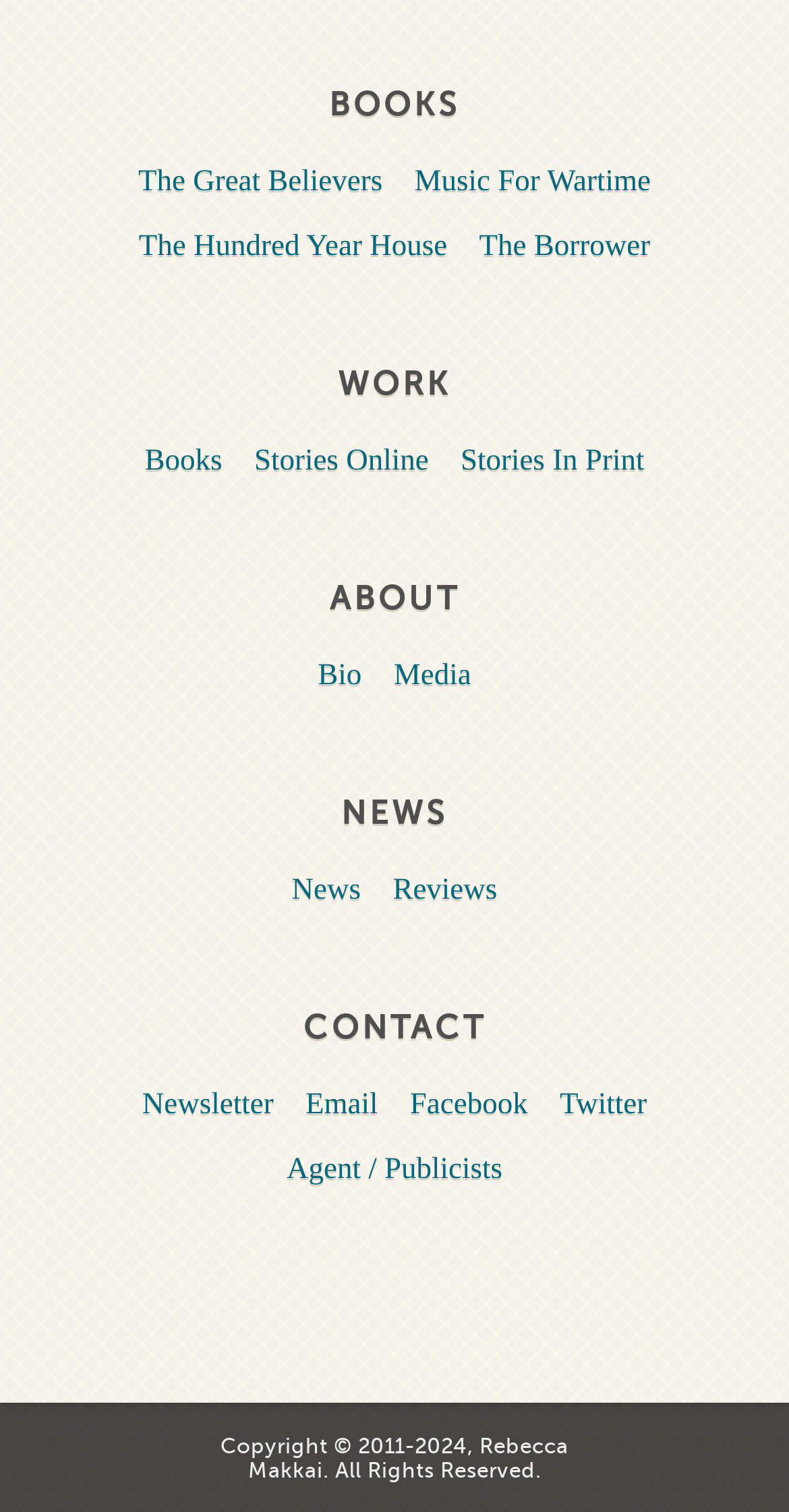Please determine the bounding box coordinates of the element's region to click in order to carry out the following instruction: "follow on Facebook". The coordinates should be four float numbers between 0 and 1, i.e., [left, top, right, bottom].

[0.504, 0.712, 0.684, 0.749]